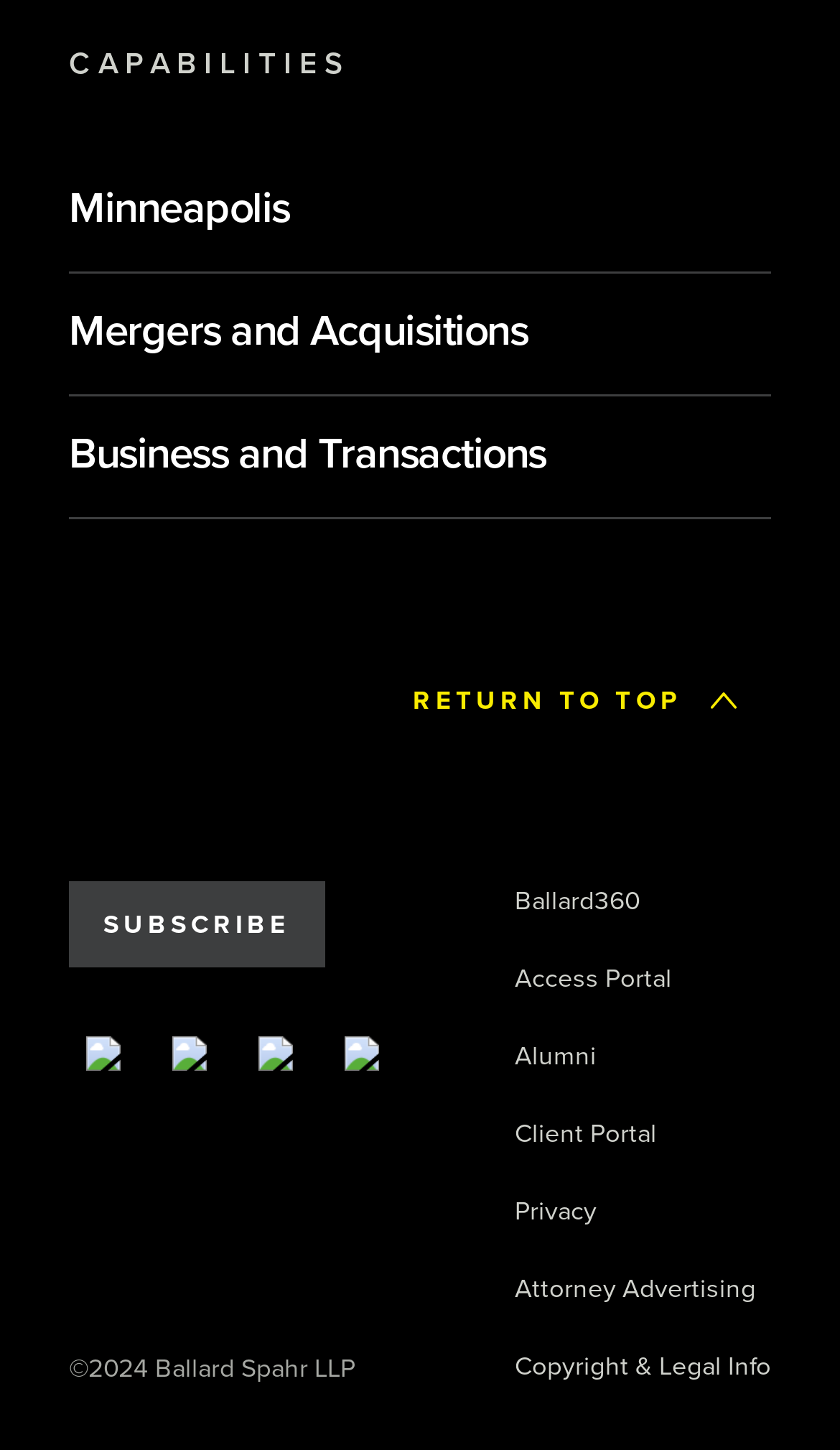What are the capabilities listed on the webpage? Based on the image, give a response in one word or a short phrase.

Minneapolis, Mergers and Acquisitions, Business and Transactions